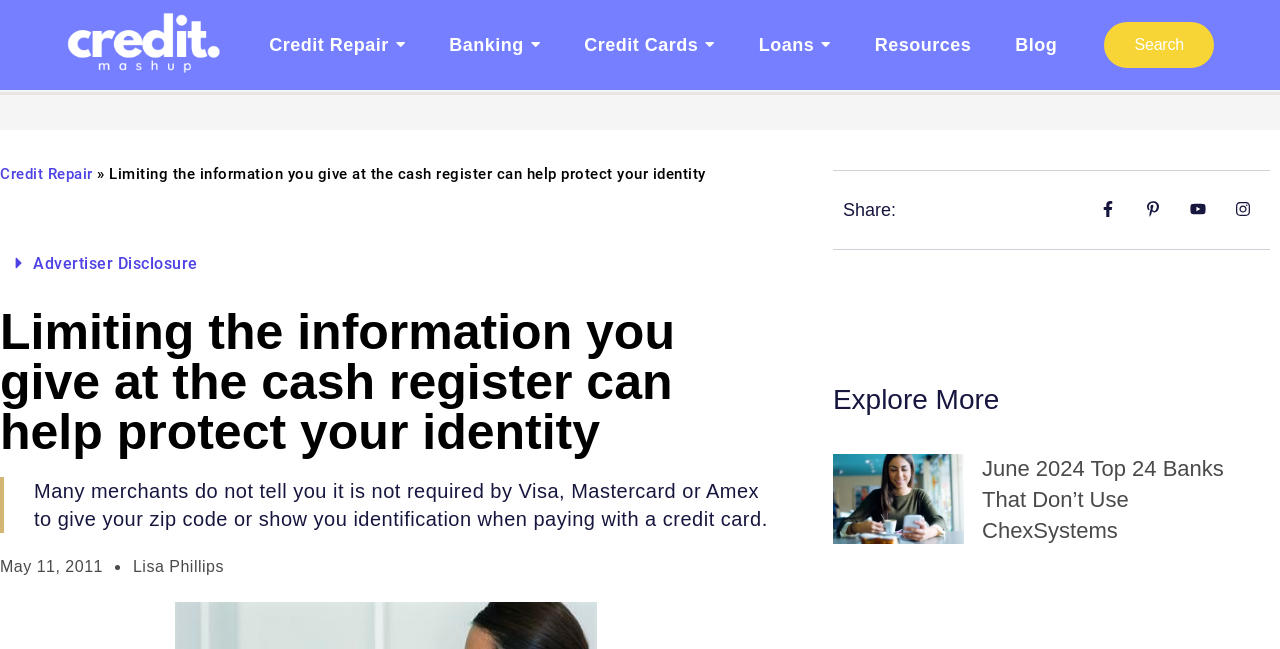What is the purpose of limiting information at the cash register?
Use the information from the screenshot to give a comprehensive response to the question.

According to the webpage, limiting the information you give at the cash register can help protect your identity, which implies that the purpose is to prevent identity theft or misuse of personal information.